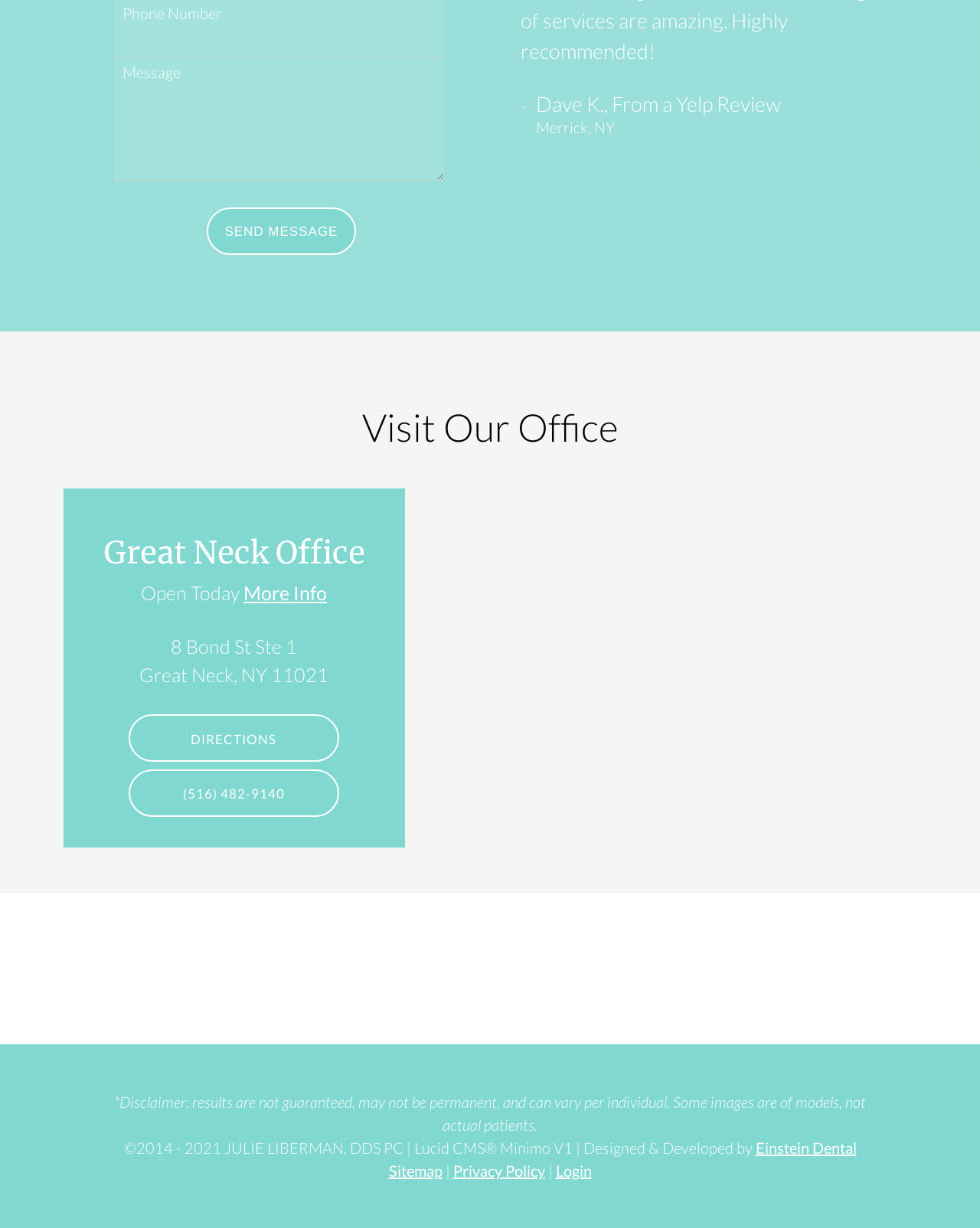Determine the coordinates of the bounding box for the clickable area needed to execute this instruction: "Click on the link to read more about intimate partner violence".

None